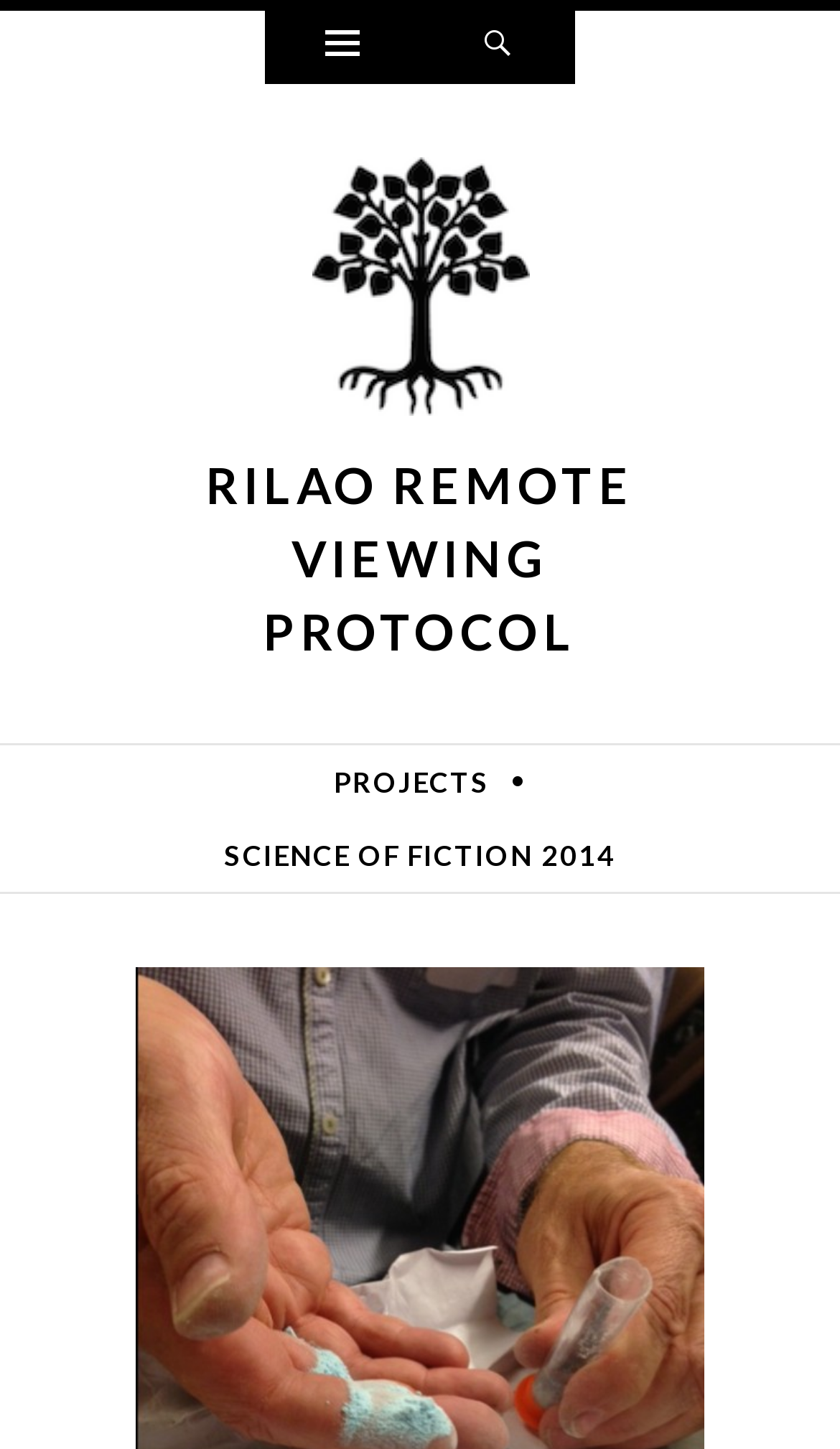Answer the following in one word or a short phrase: 
What is the purpose of the 'SKIP TO CONTENT' link?

Accessibility feature